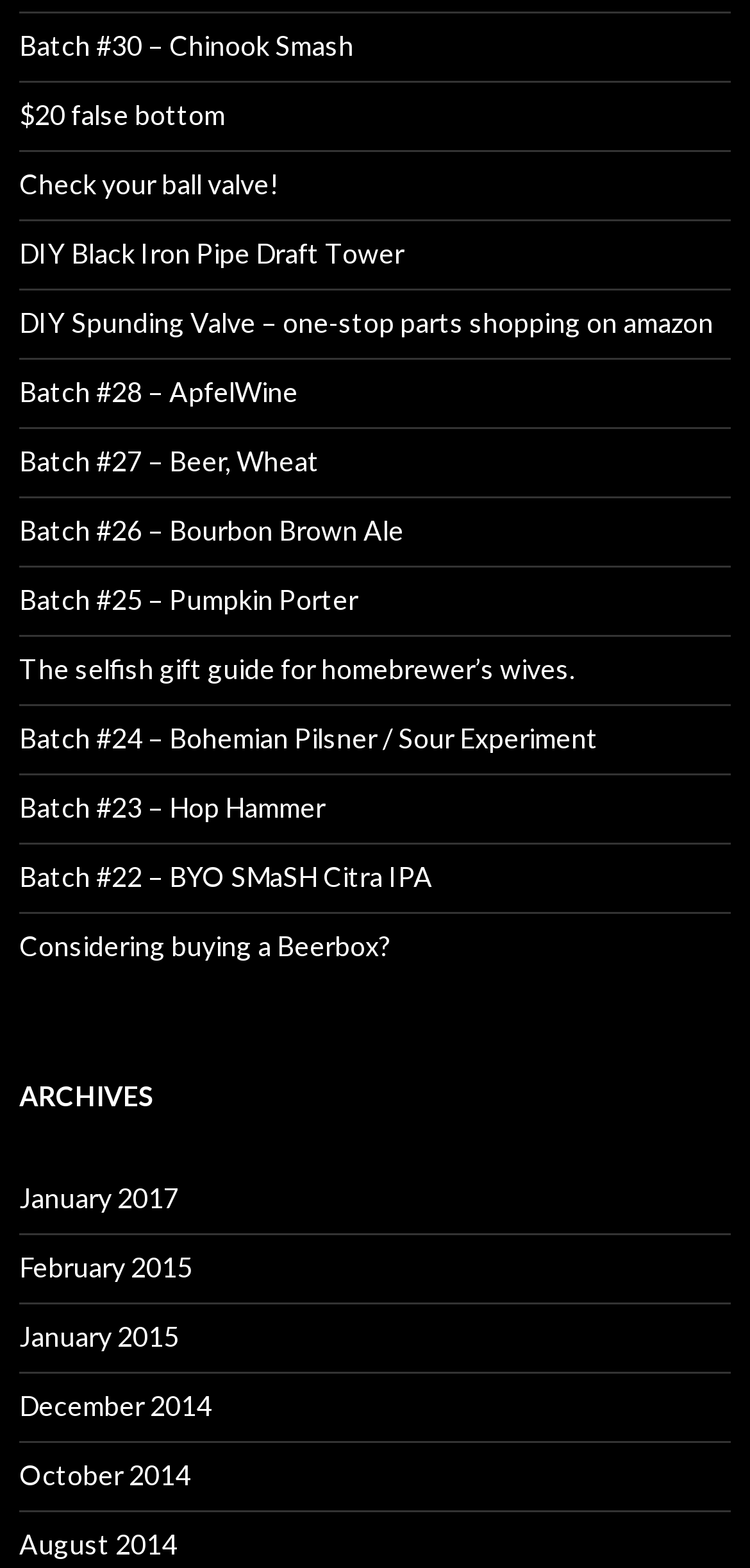Find the bounding box of the web element that fits this description: "Vasan, S.".

None